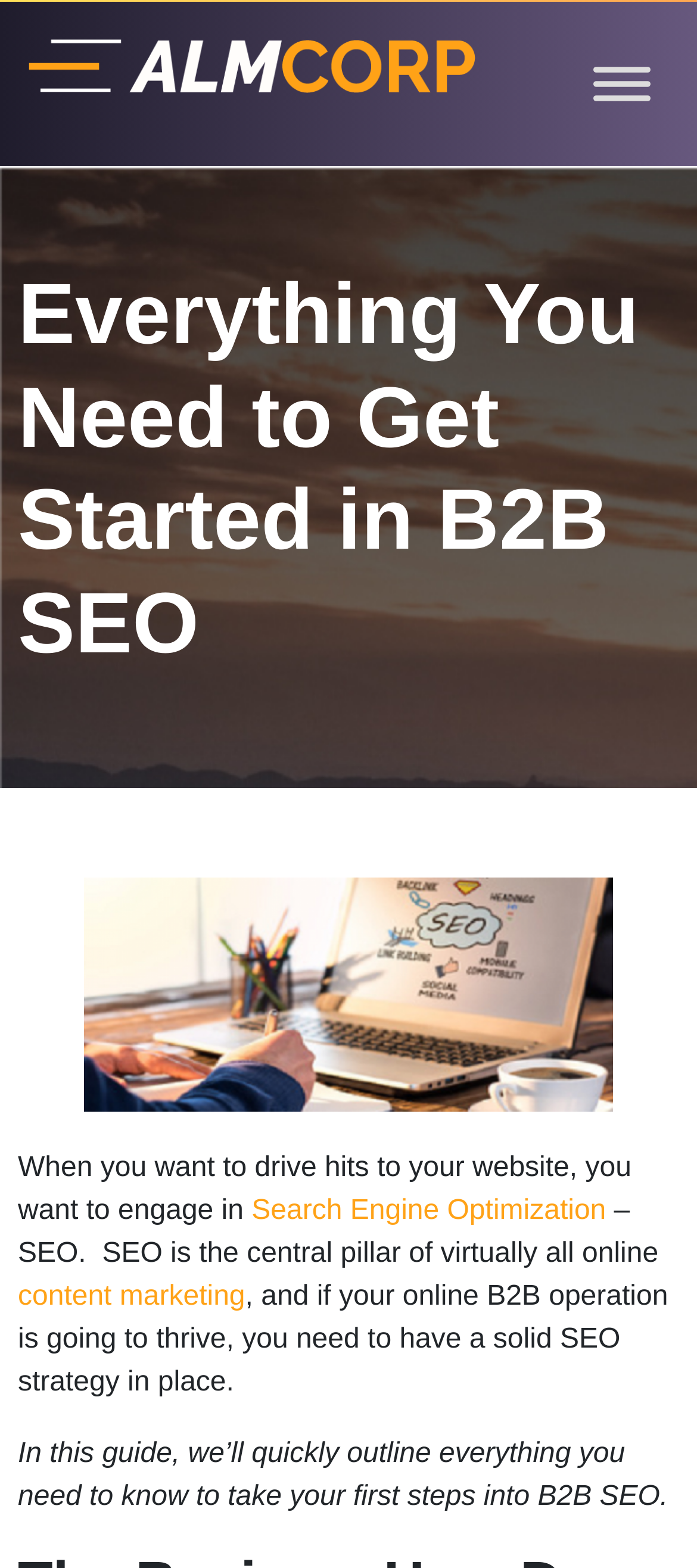Provide the bounding box coordinates of the UI element this sentence describes: "aria-label="Next slide"".

None